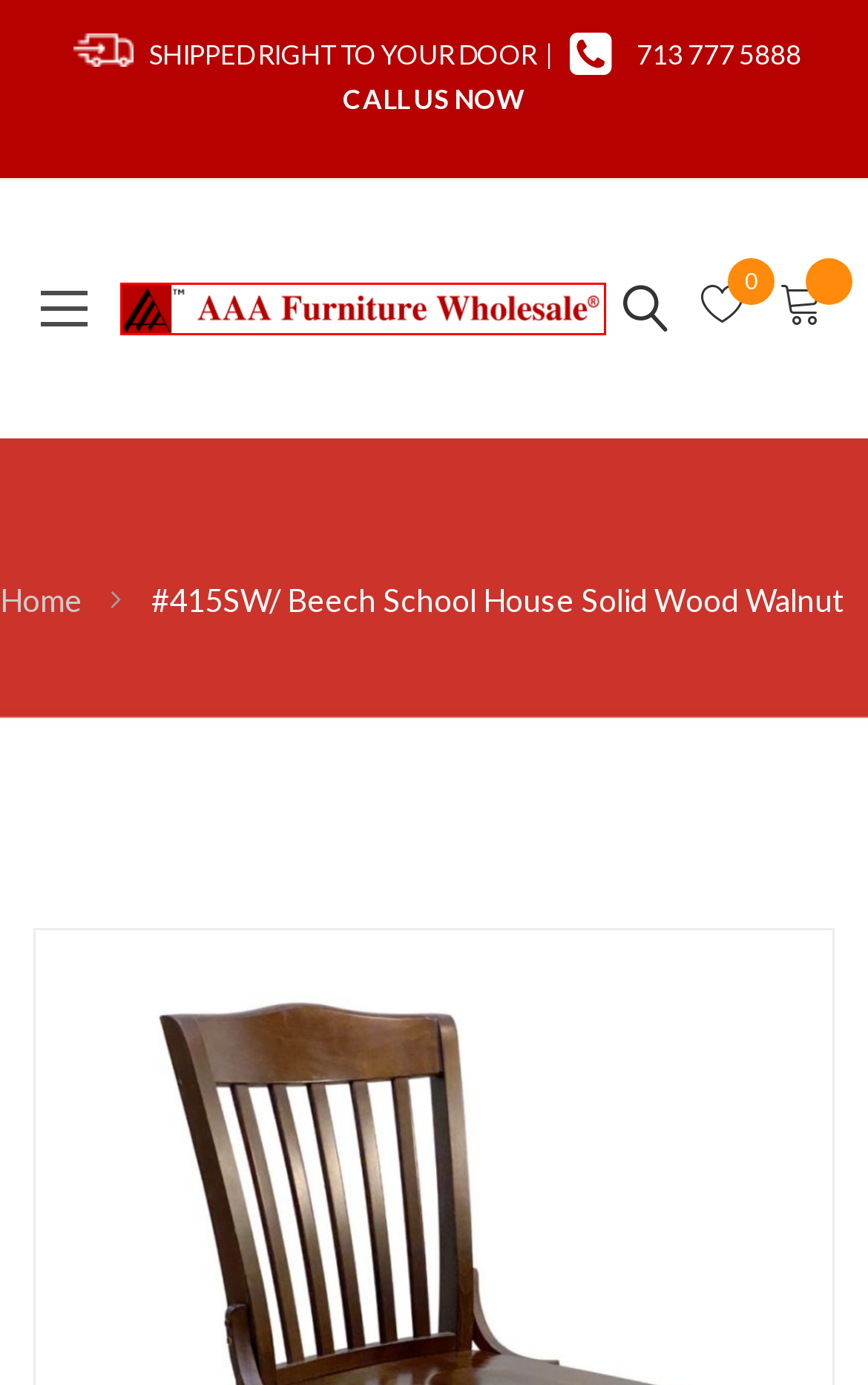Given a screenshot of a webpage featuring a red bounding box, identify the best matching webpage description for the new page after the element within the red box is clicked. Here are the options:
A. AAA Furniture Wholesale - Wholesale Furniture Distributors and Manufacturer
B. #411A/ Beech Ladder Chair Natural Oak
C. #415/ Beech School House Chair Black
D. Shopping Cart
E. #415BS-SW/ Beech School House Solid Wood Bar Stool Walnut
F. Customer Login
G. Stackable Aluminum Chair
H. Glides

A